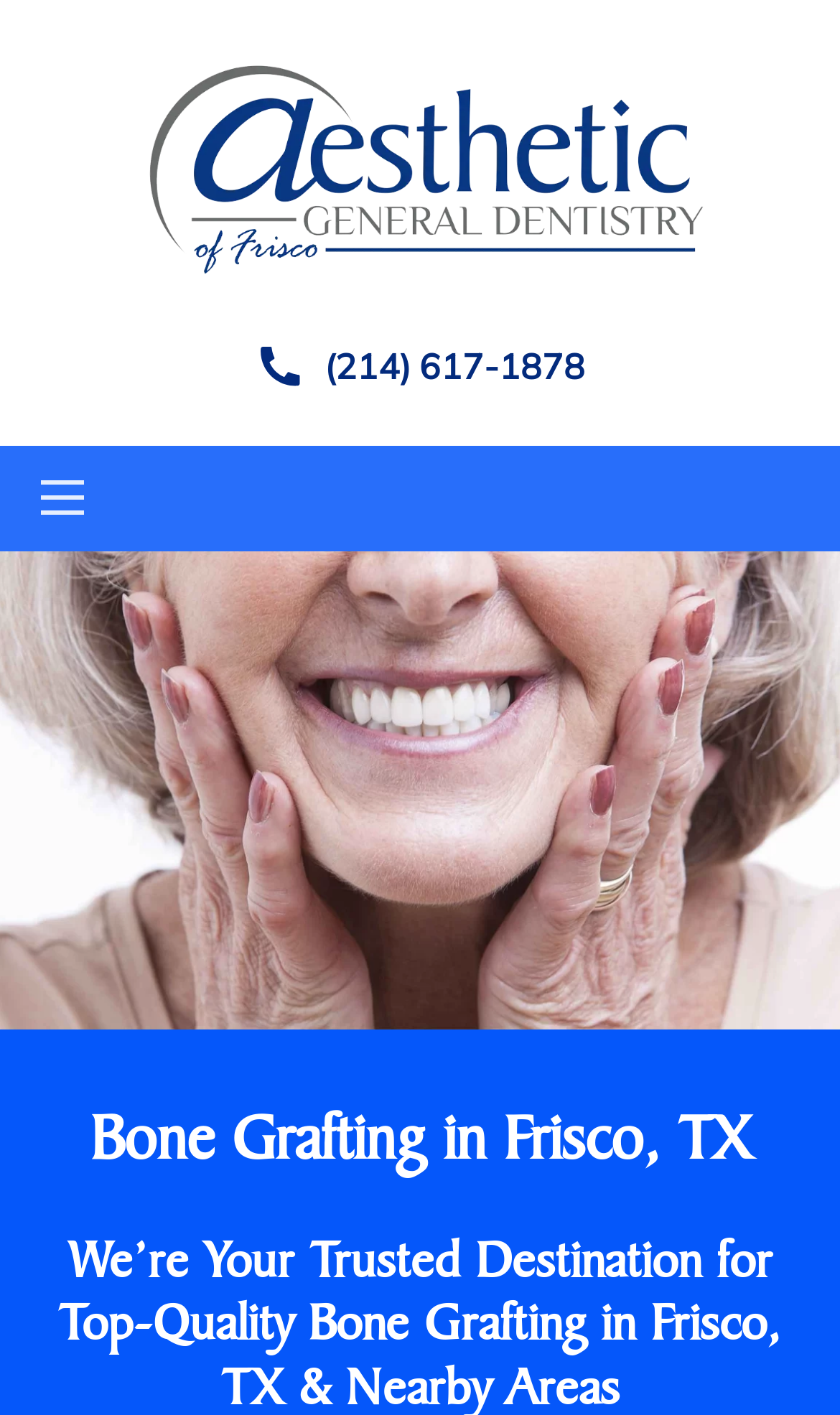Provide the bounding box coordinates of the HTML element described by the text: "Latest News".

None